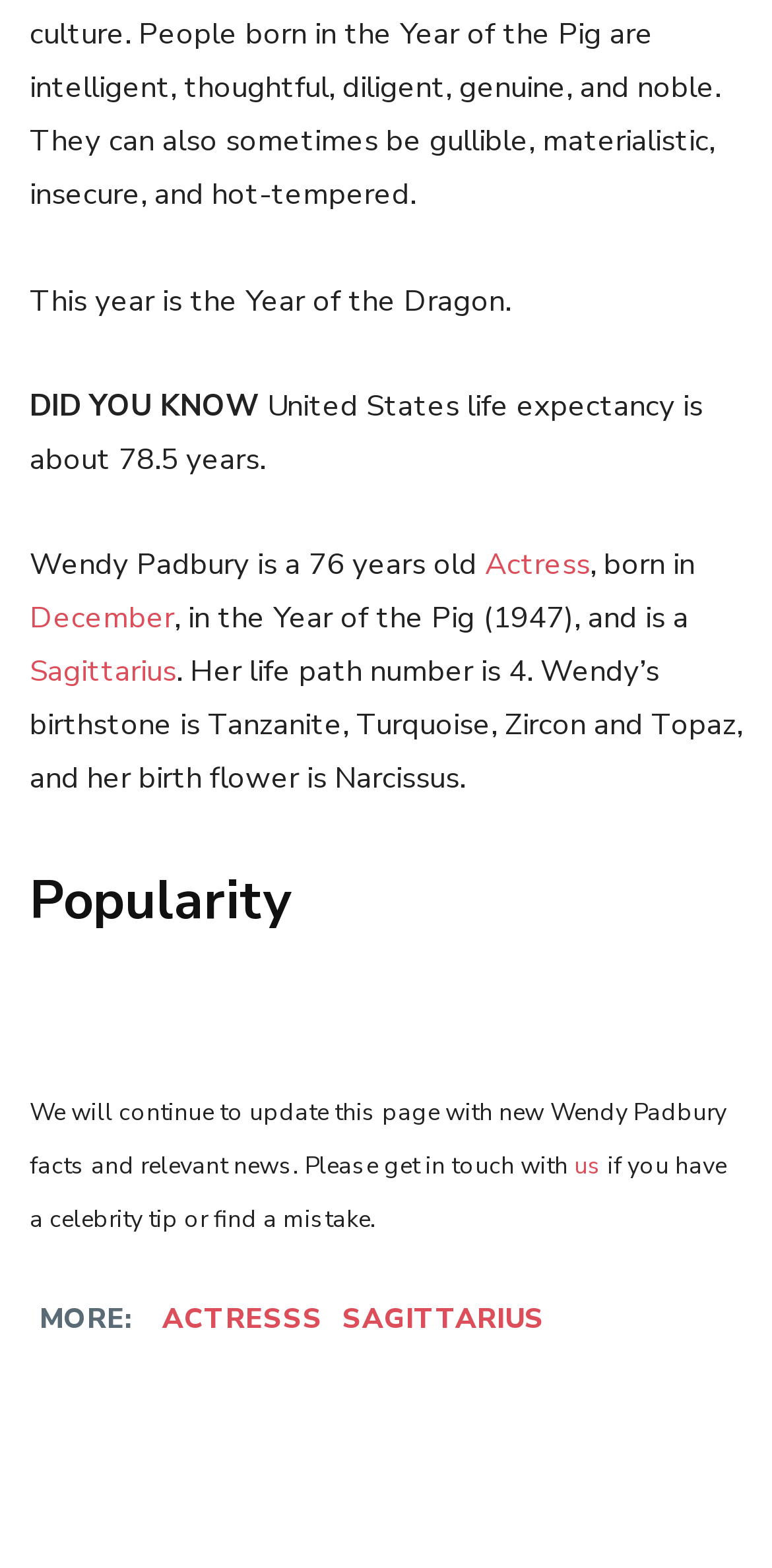Show the bounding box coordinates of the region that should be clicked to follow the instruction: "Share on Facebook."

[0.051, 0.9, 0.349, 0.951]